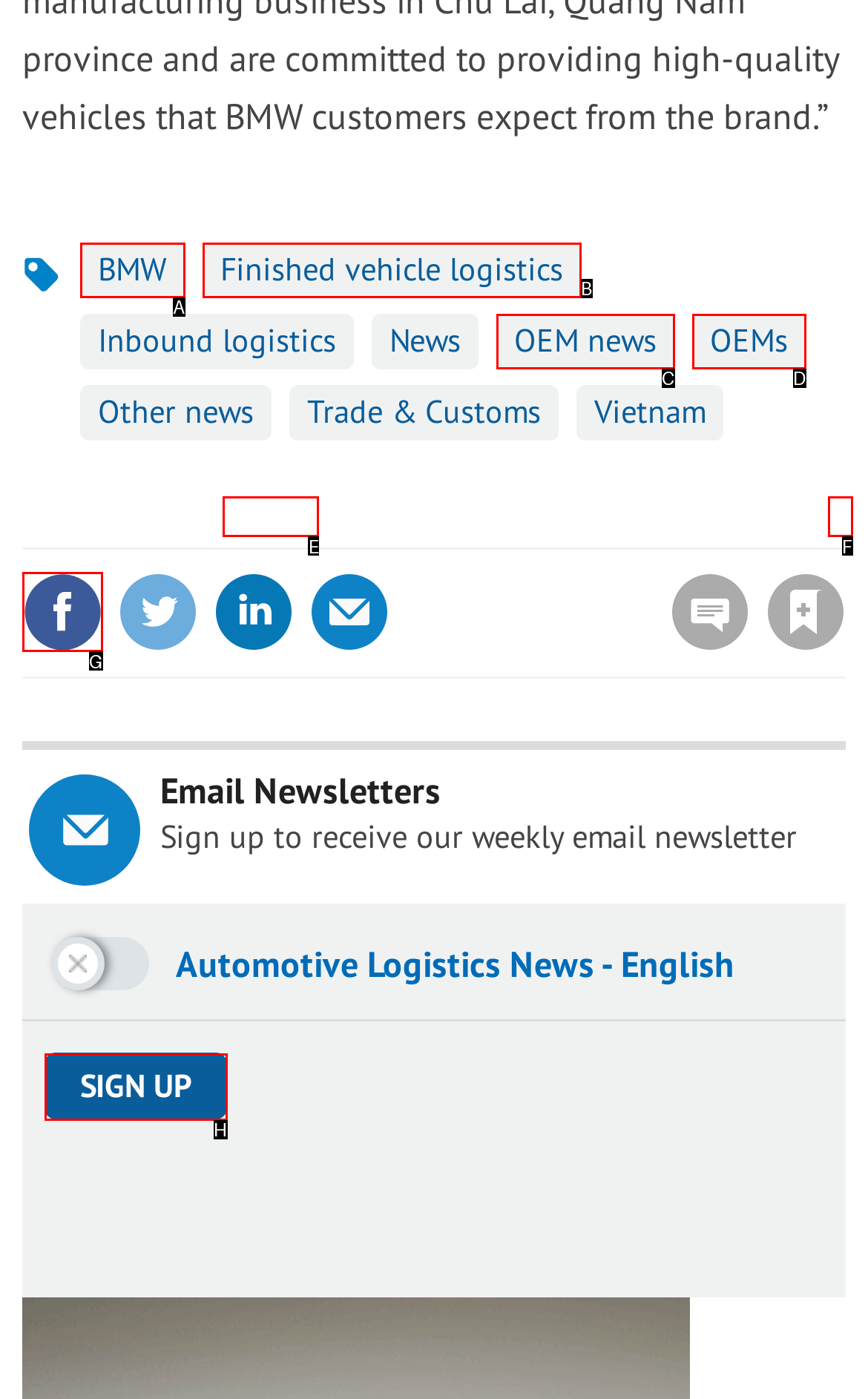Tell me the letter of the UI element I should click to accomplish the task: Share this article on Facebook based on the choices provided in the screenshot.

G